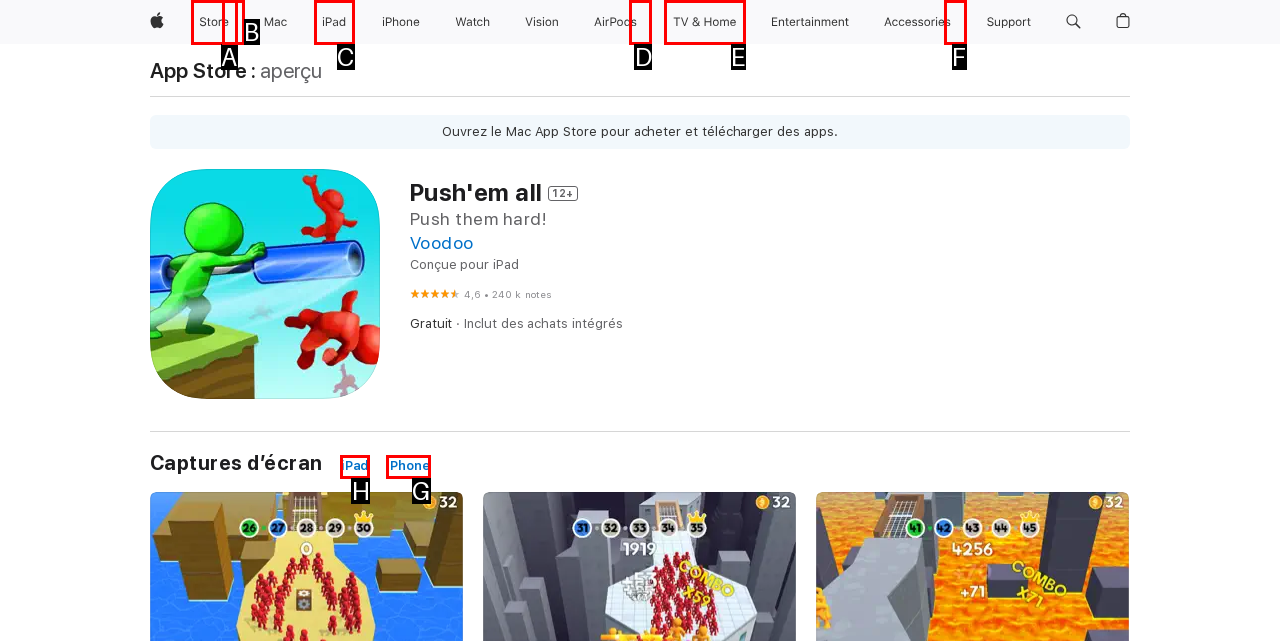Determine the letter of the element you should click to carry out the task: View iPad screenshots
Answer with the letter from the given choices.

H